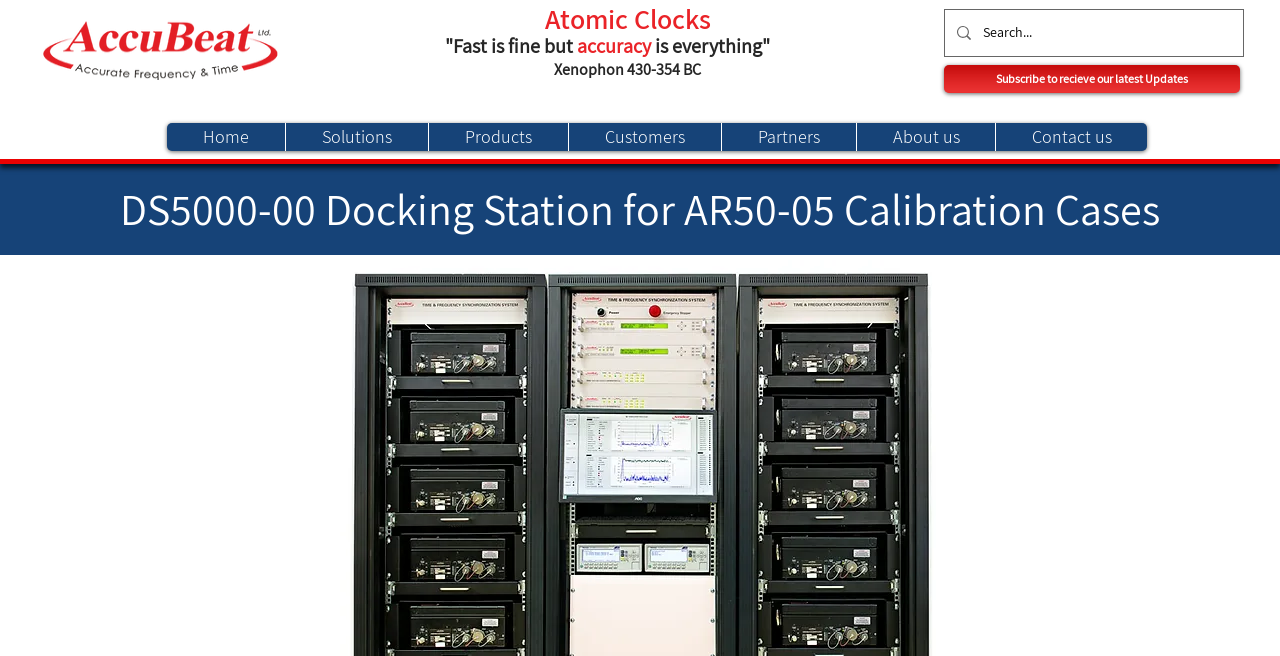Provide the bounding box for the UI element matching this description: "alt="Pest Keen"".

None